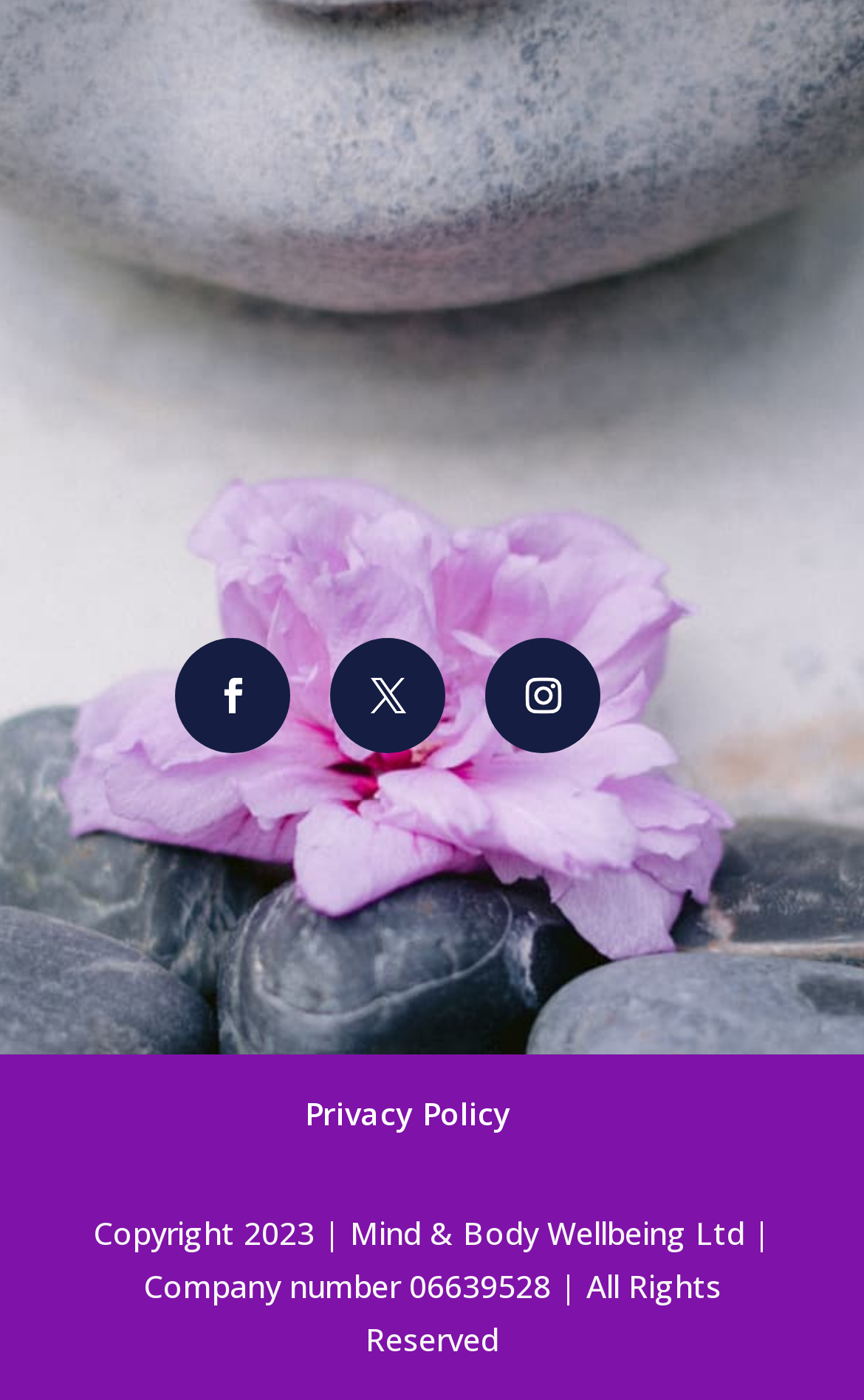Provide the bounding box coordinates, formatted as (top-left x, top-left y, bottom-right x, bottom-right y), with all values being floating point numbers between 0 and 1. Identify the bounding box of the UI element that matches the description: View Our Classes & Events

[0.0, 0.207, 0.9, 0.377]